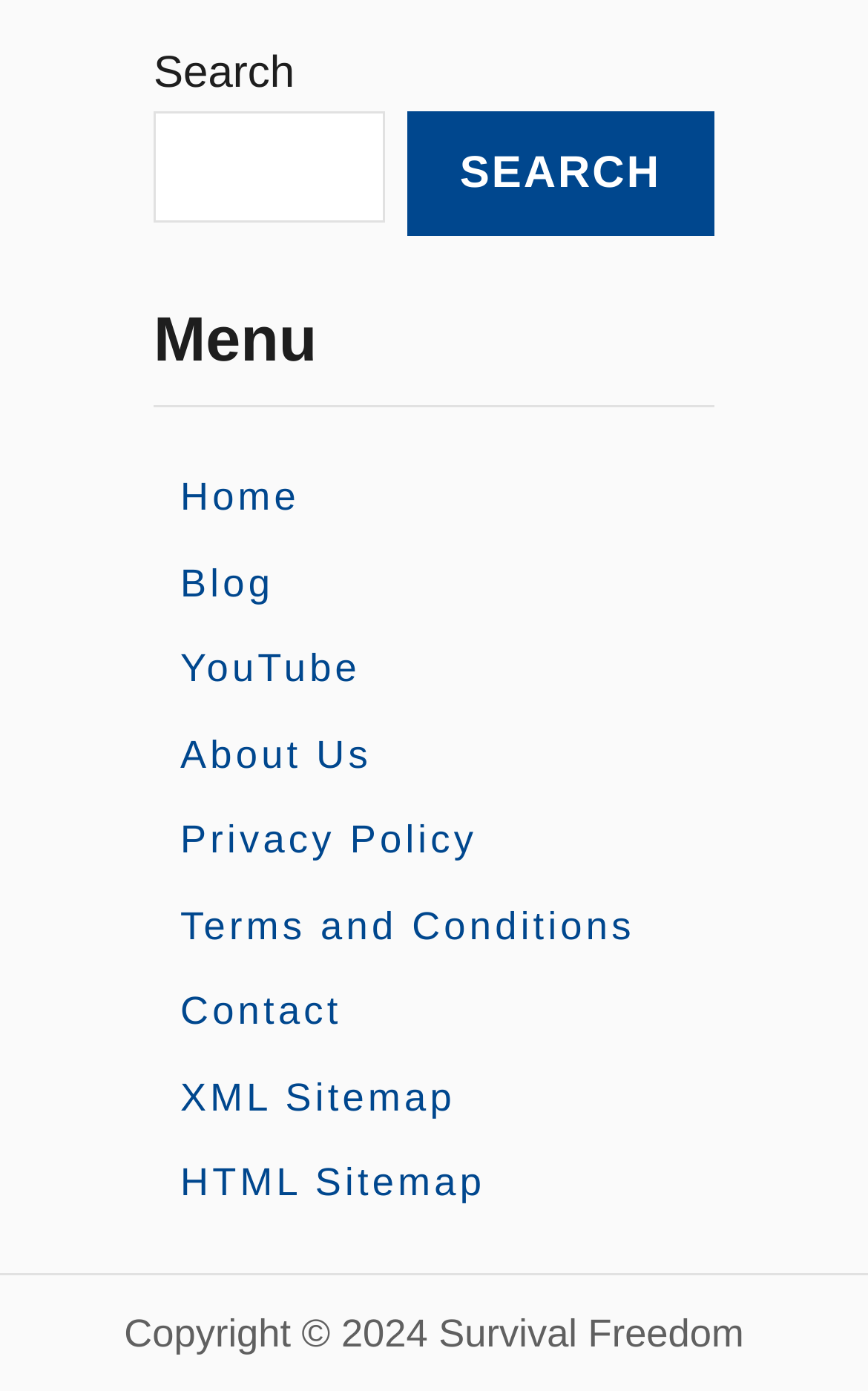Find and provide the bounding box coordinates for the UI element described here: "Search". The coordinates should be given as four float numbers between 0 and 1: [left, top, right, bottom].

[0.468, 0.08, 0.823, 0.17]